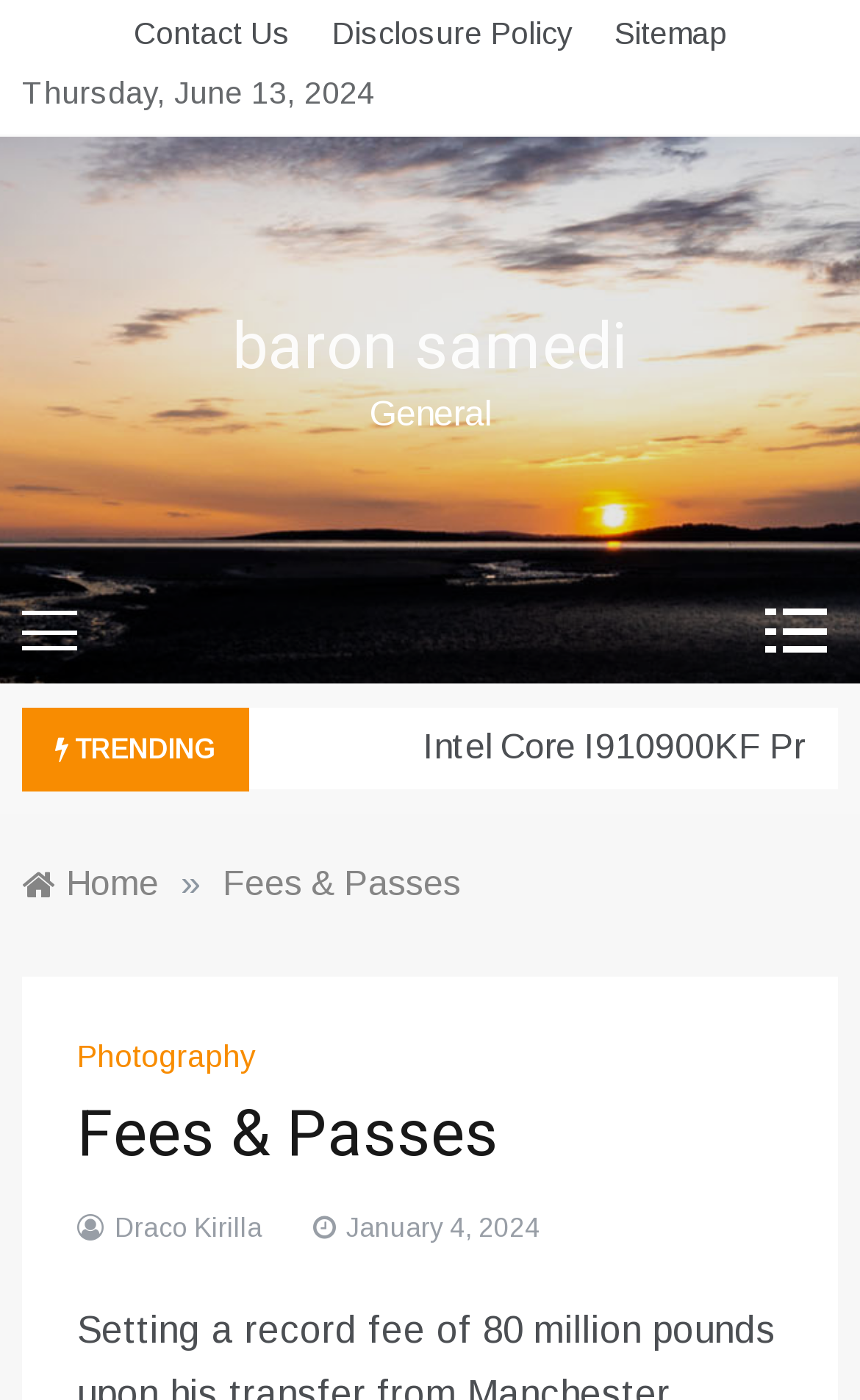Give a concise answer using one word or a phrase to the following question:
What is the icon of the time element?

